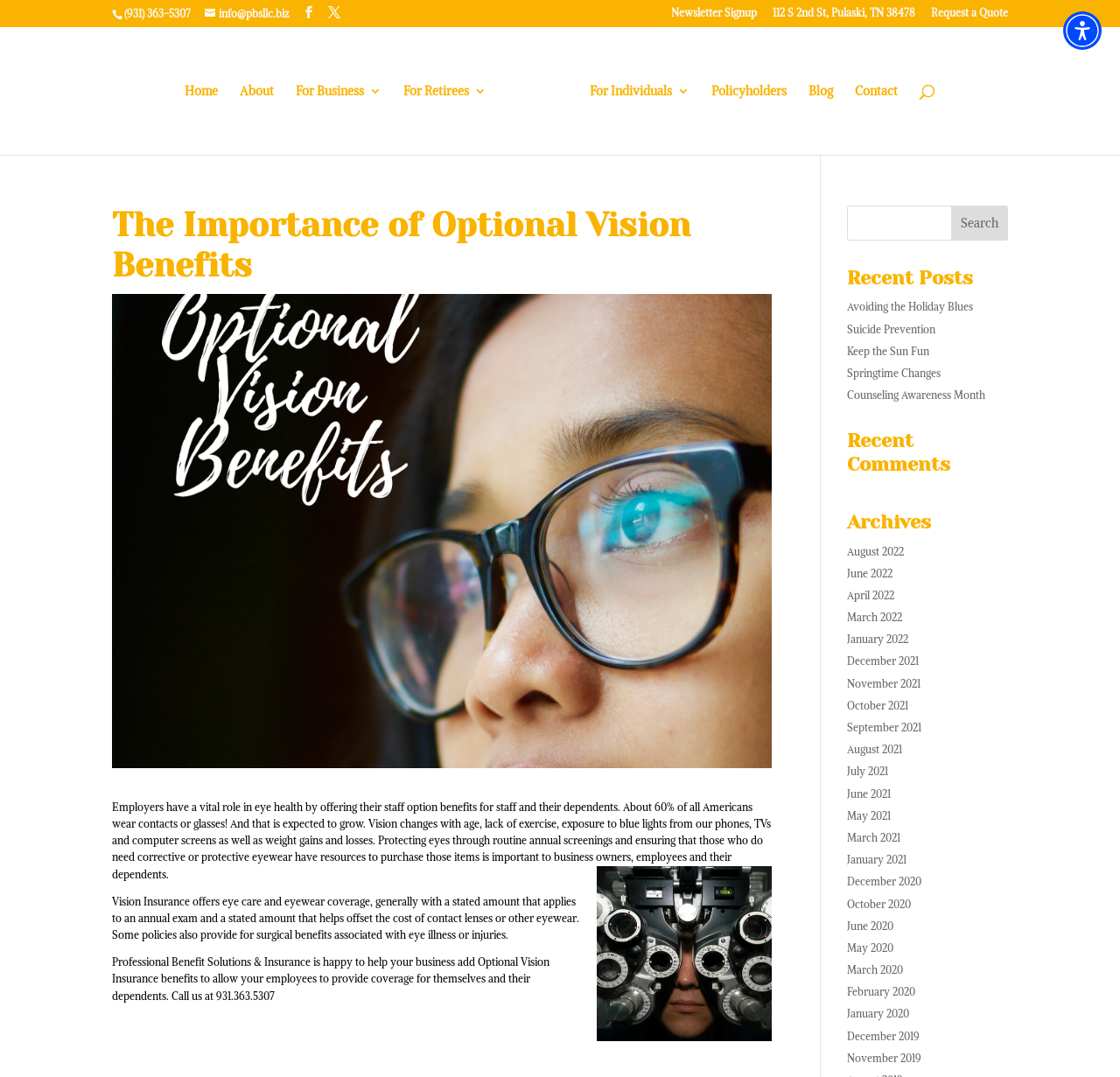Predict the bounding box of the UI element based on the description: "name="s" placeholder="Search …" title="Search for:"". The coordinates should be four float numbers between 0 and 1, formatted as [left, top, right, bottom].

[0.157, 0.025, 0.877, 0.026]